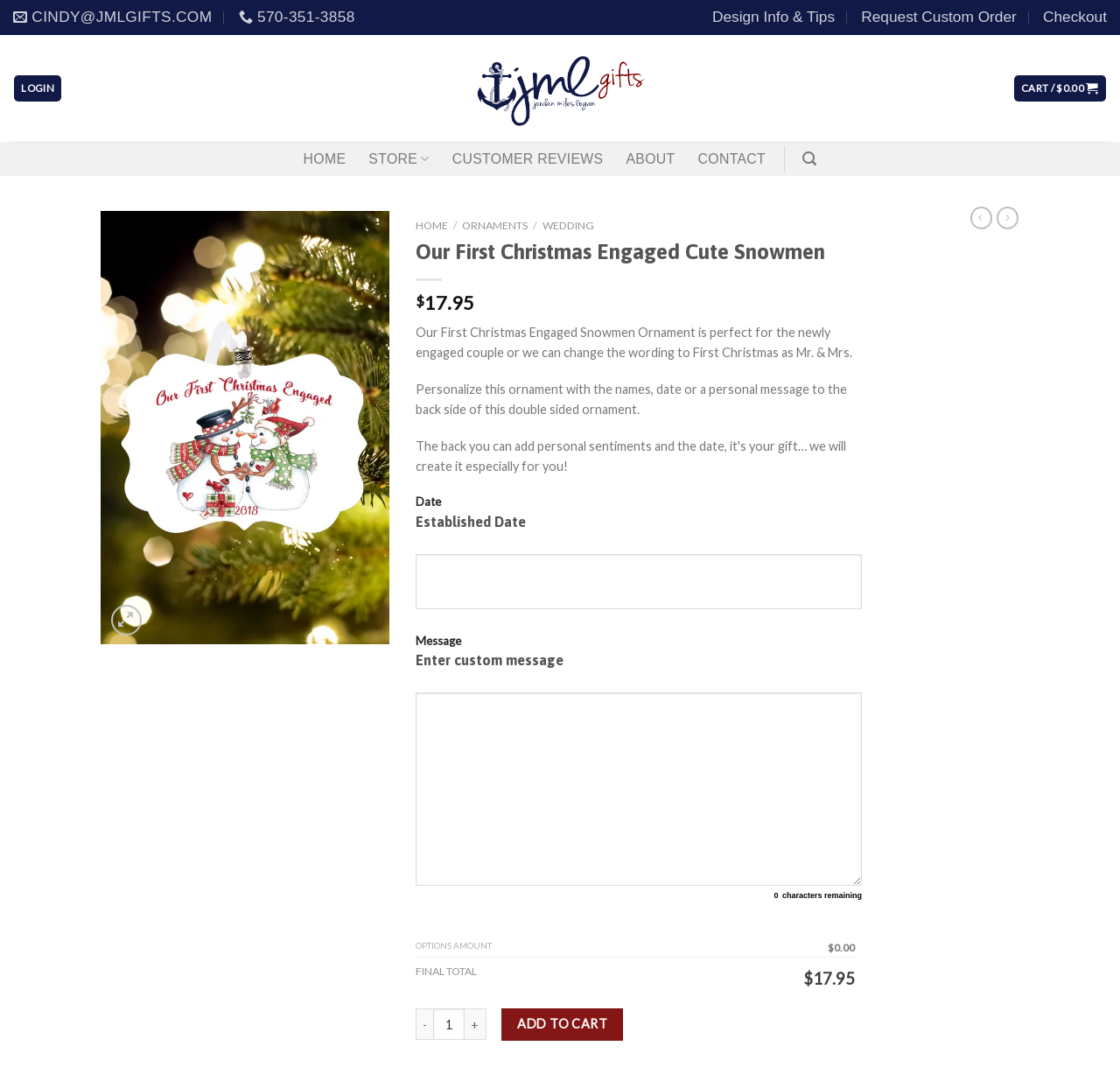Give a short answer to this question using one word or a phrase:
What is the purpose of the ornament?

For newly engaged couples